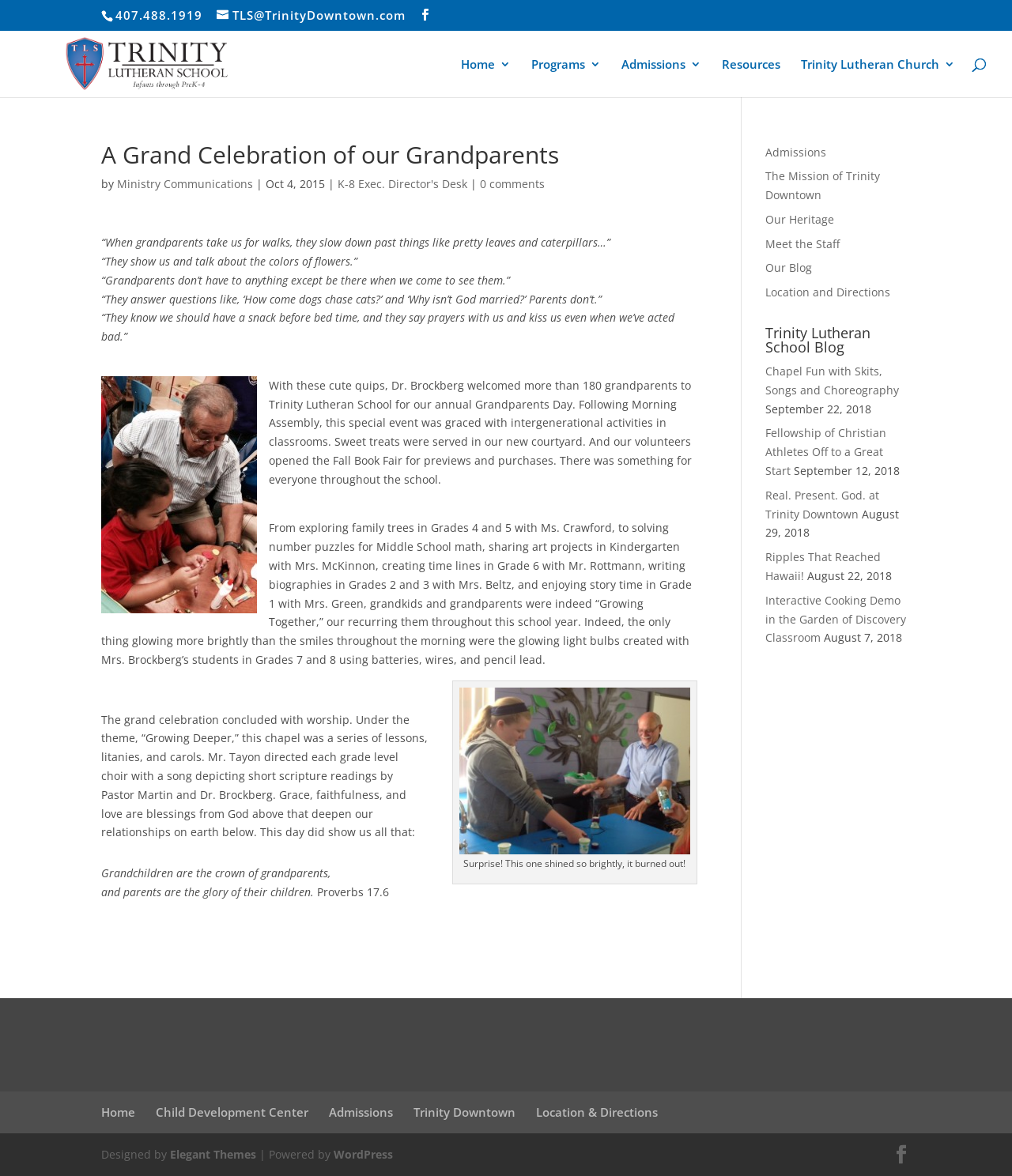Use a single word or phrase to respond to the question:
What is the purpose of the Fall Book Fair?

For previews and purchases